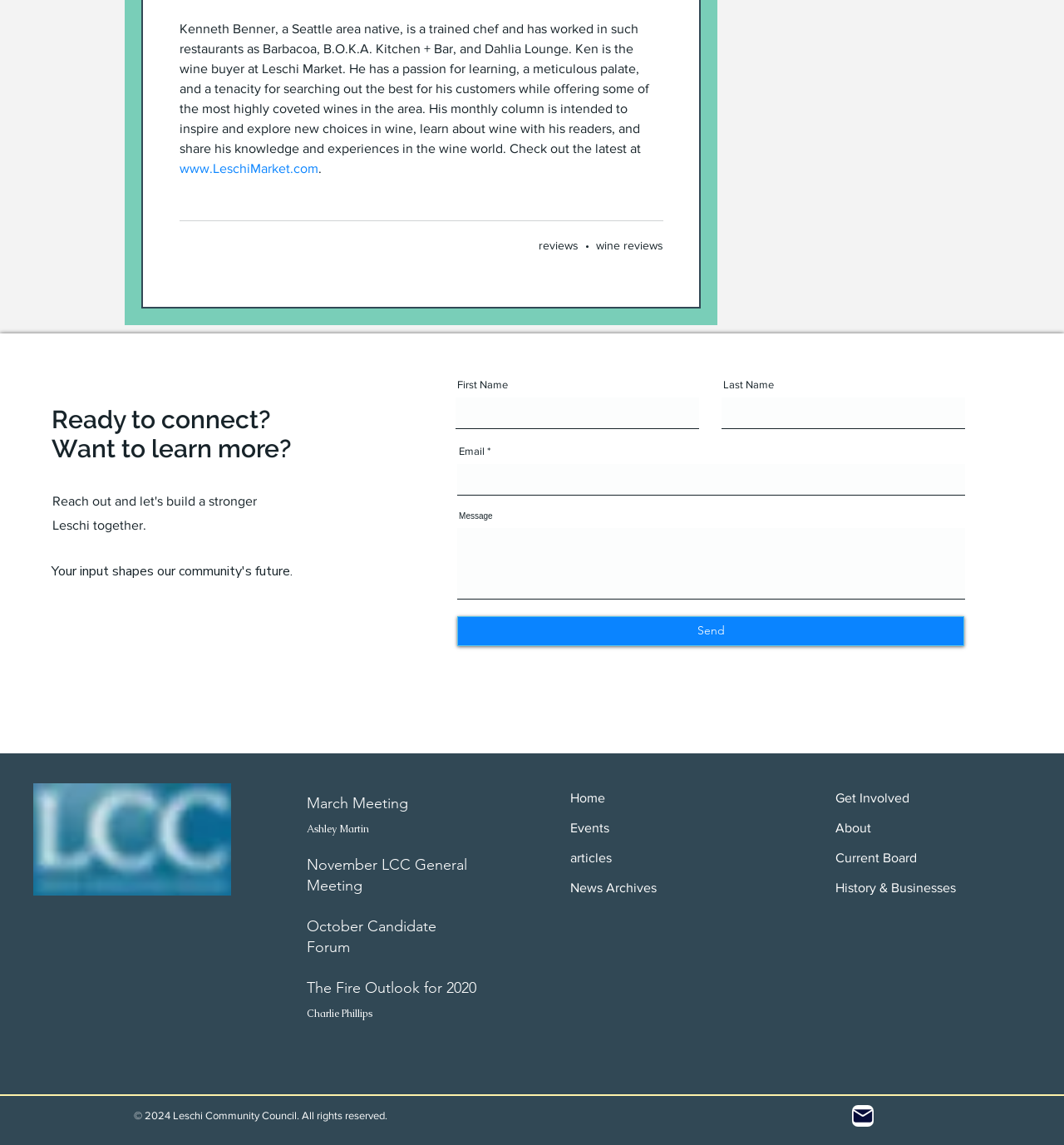What is the bounding box coordinate of the 'Send' button?
Please give a detailed answer to the question using the information shown in the image.

Based on the button element with the description 'Send', its bounding box coordinate is [0.43, 0.538, 0.906, 0.564].